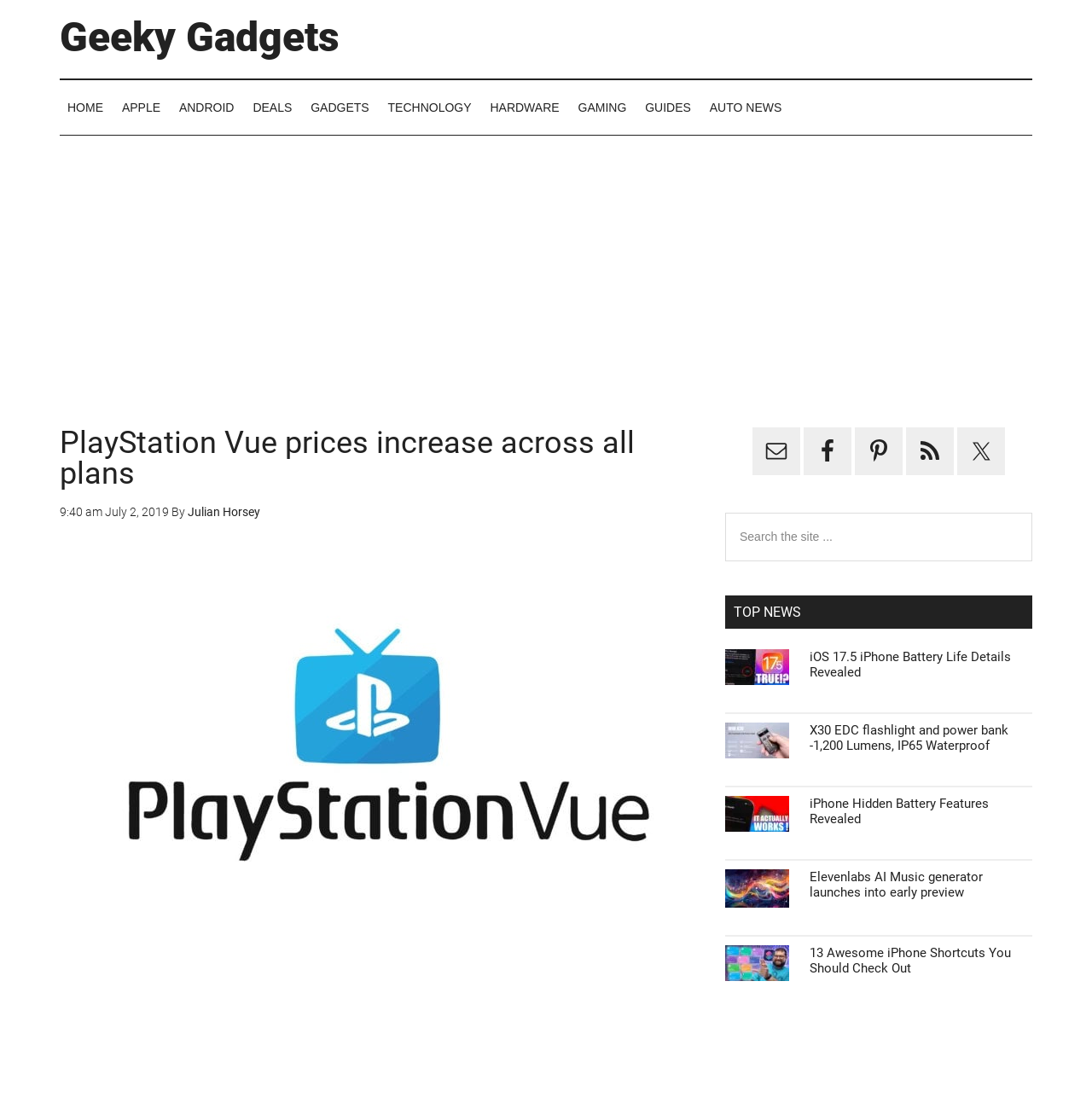Identify the main heading from the webpage and provide its text content.

PlayStation Vue prices increase across all plans